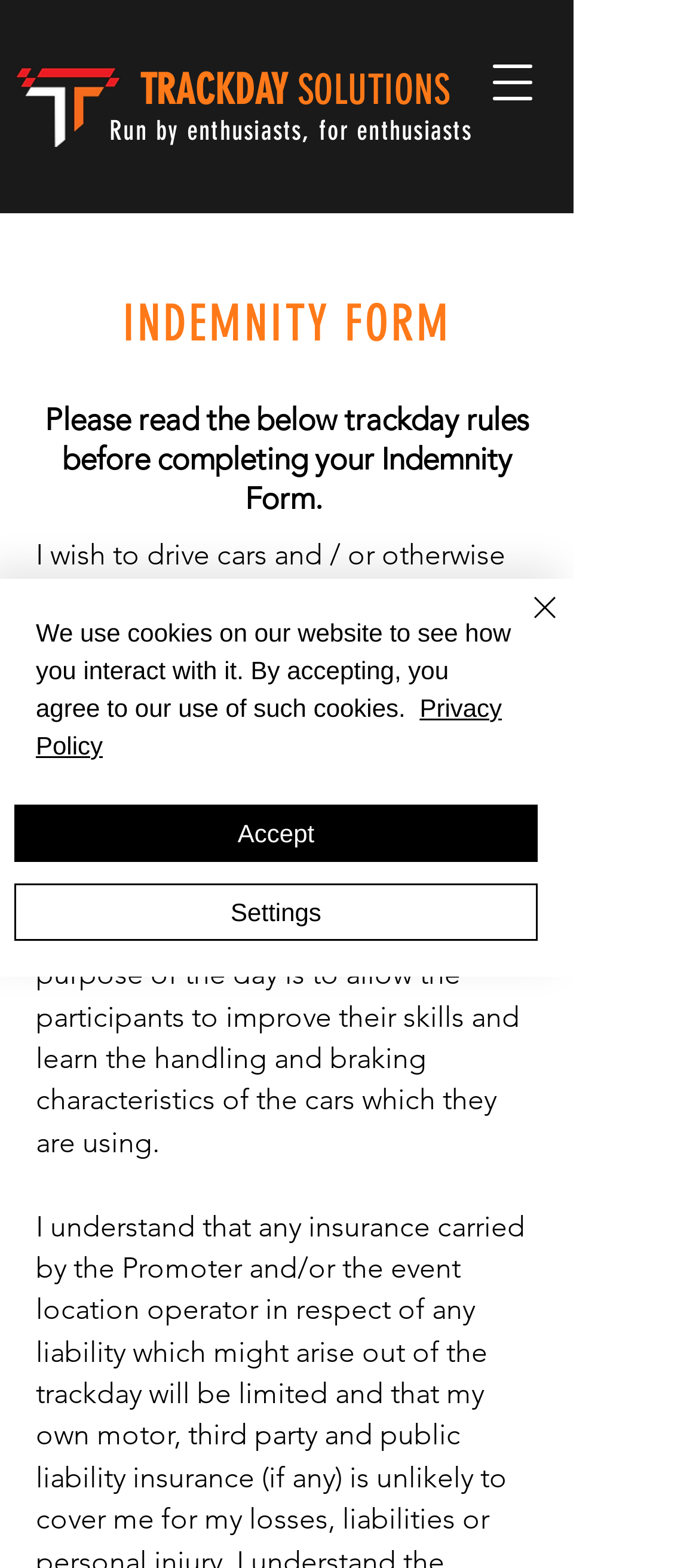Provide your answer in a single word or phrase: 
What is the company name organizing the event?

Trackday Solutions Ltd.